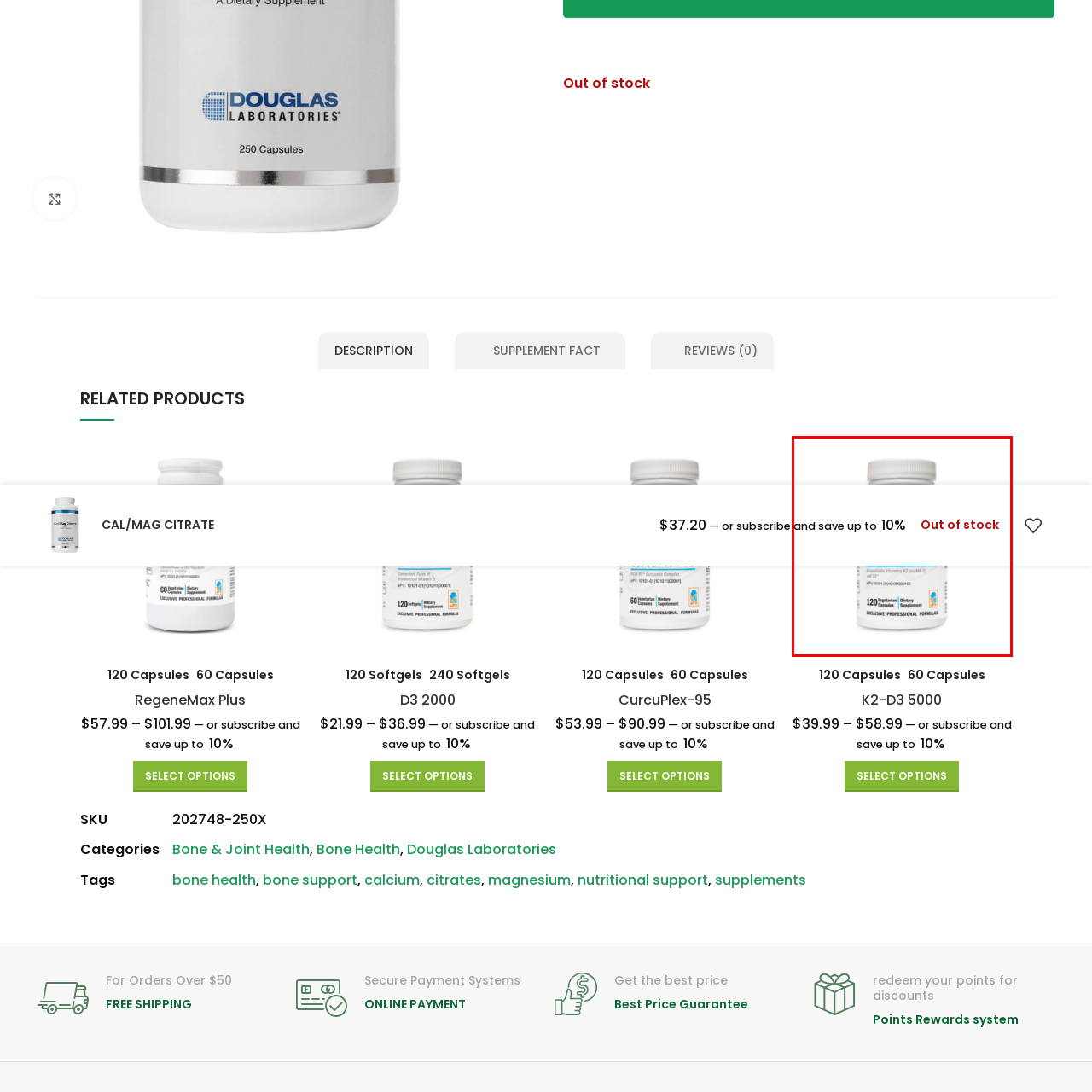What is the current availability status of the product?
Take a close look at the image within the red bounding box and respond to the question with detailed information.

The caption notes that the product is currently 'Out of stock', indicating that it is not available for purchase at the moment. This information is highlighted to inform customers about the product's availability.